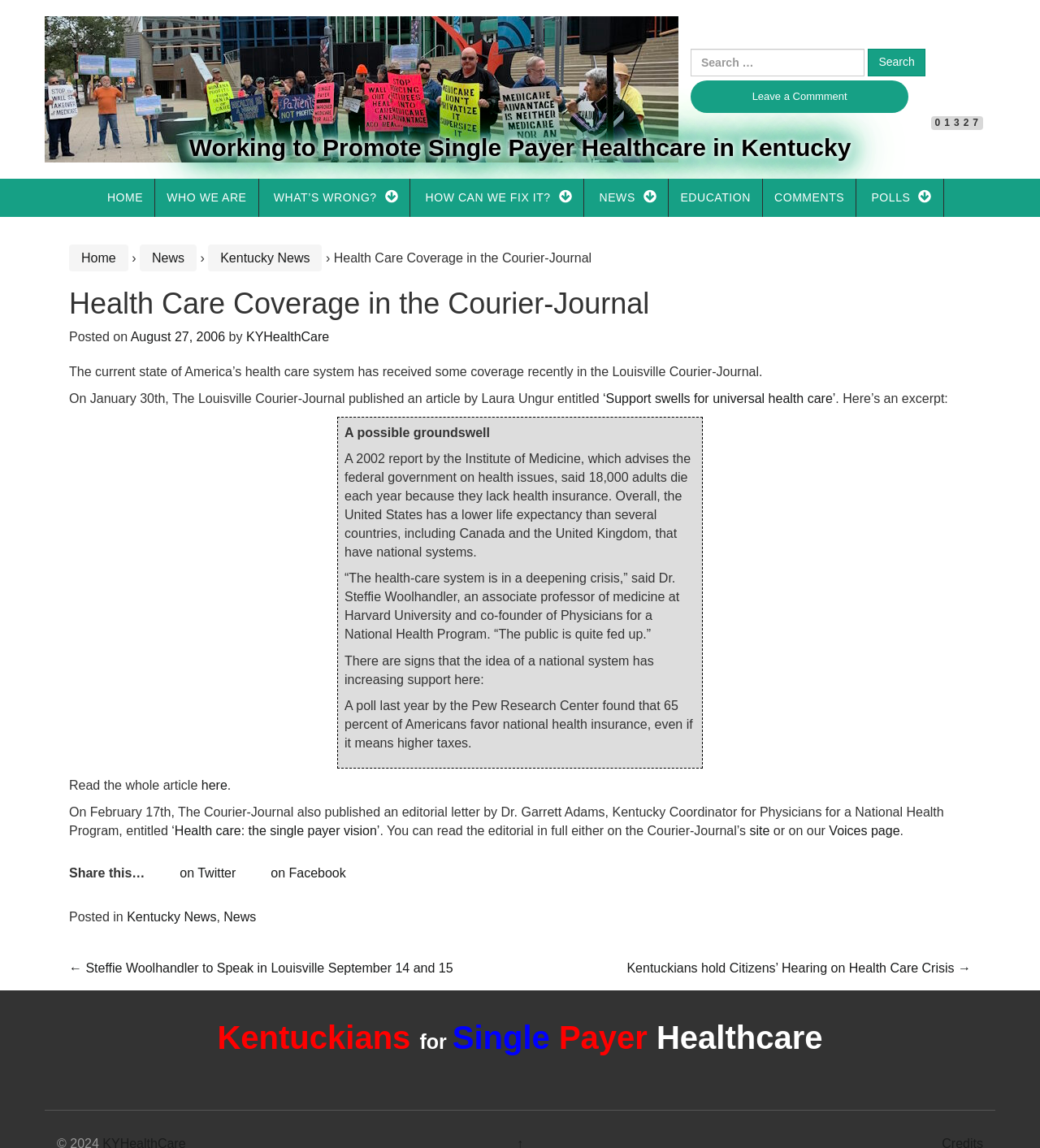What is the topic of the article?
Provide a detailed answer to the question, using the image to inform your response.

The topic of the article can be inferred from the heading element 'Health Care Coverage in the Courier-Journal' and the content of the article, which discusses health care coverage in Kentucky.